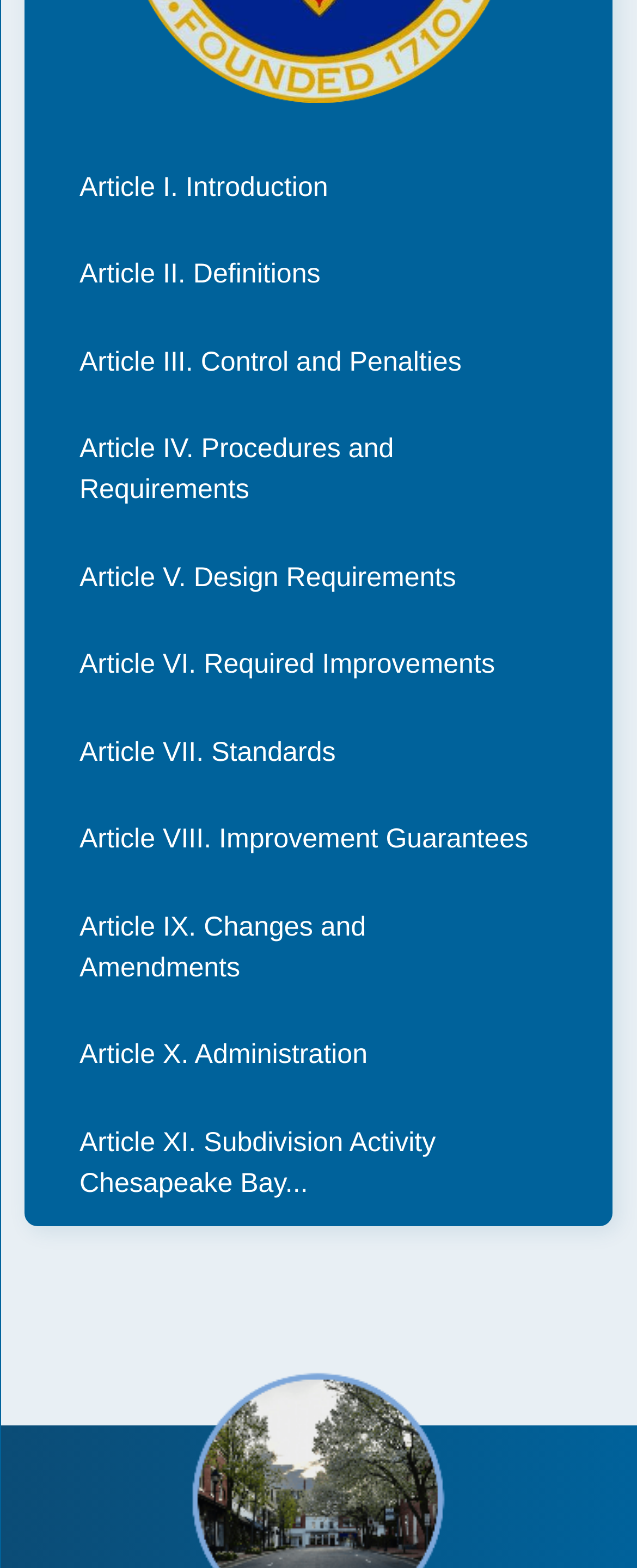Determine the bounding box coordinates of the region I should click to achieve the following instruction: "access Article IV. Procedures and Requirements". Ensure the bounding box coordinates are four float numbers between 0 and 1, i.e., [left, top, right, bottom].

[0.039, 0.258, 0.961, 0.34]